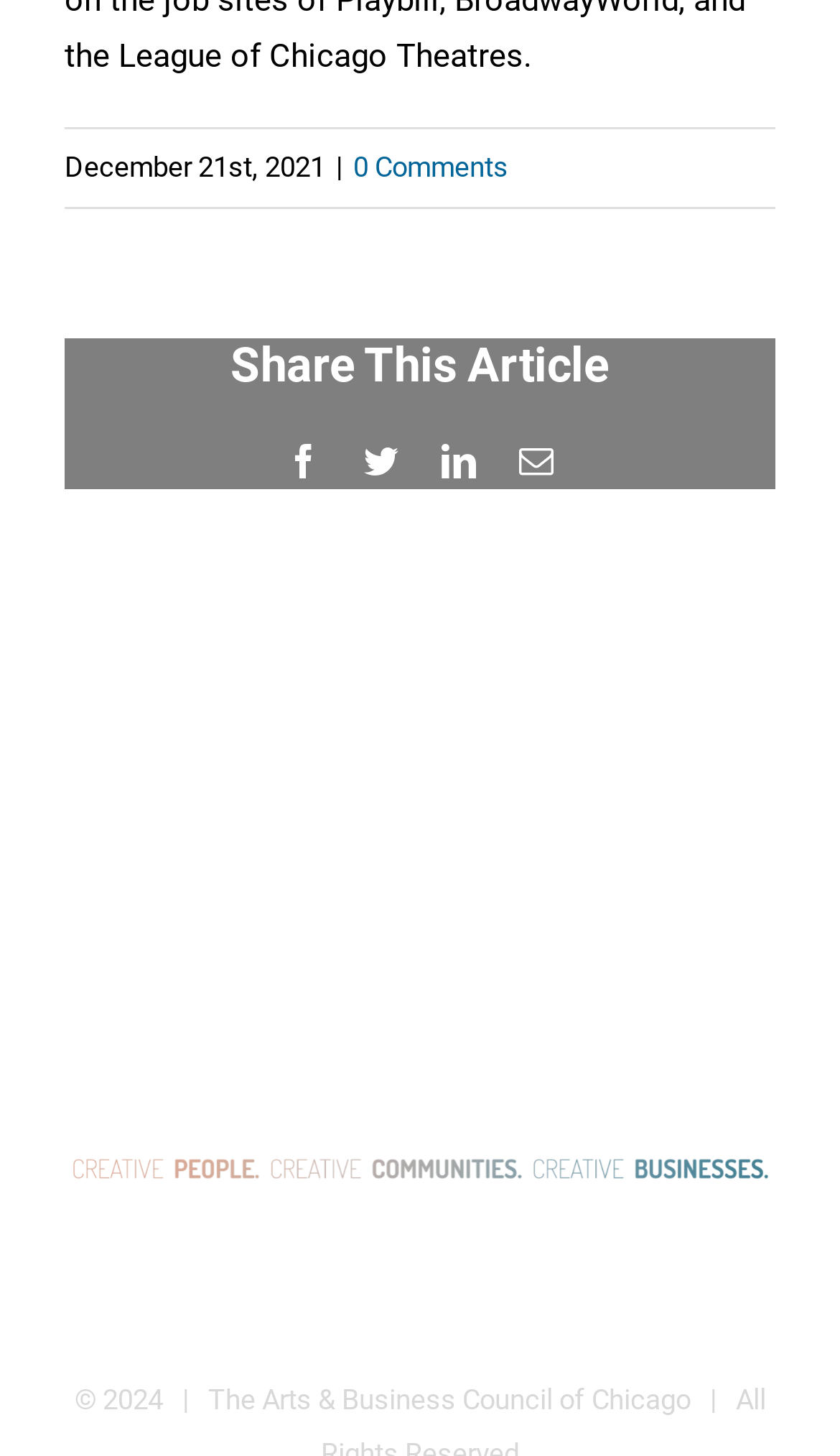What is the address of the organization?
Please answer the question with a detailed and comprehensive explanation.

The address of the organization is '4725 N. Rockwell St. / Chicago, IL 60625', which is provided at the bottom of the webpage under the 'ADDRESS:' section.